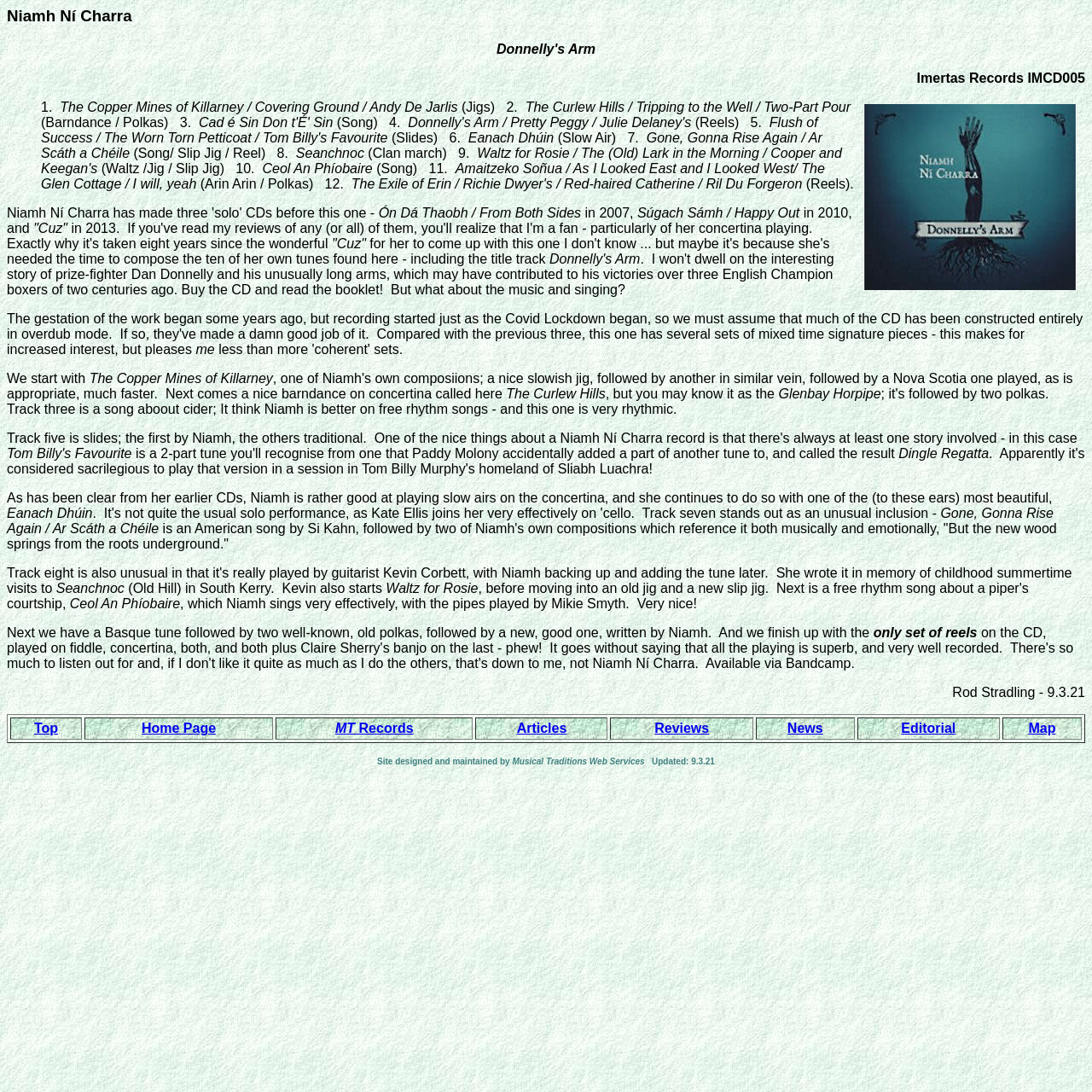Determine the bounding box coordinates of the UI element described below. Use the format (top-left x, top-left y, bottom-right x, bottom-right y) with floating point numbers between 0 and 1: Reviews

[0.599, 0.66, 0.649, 0.673]